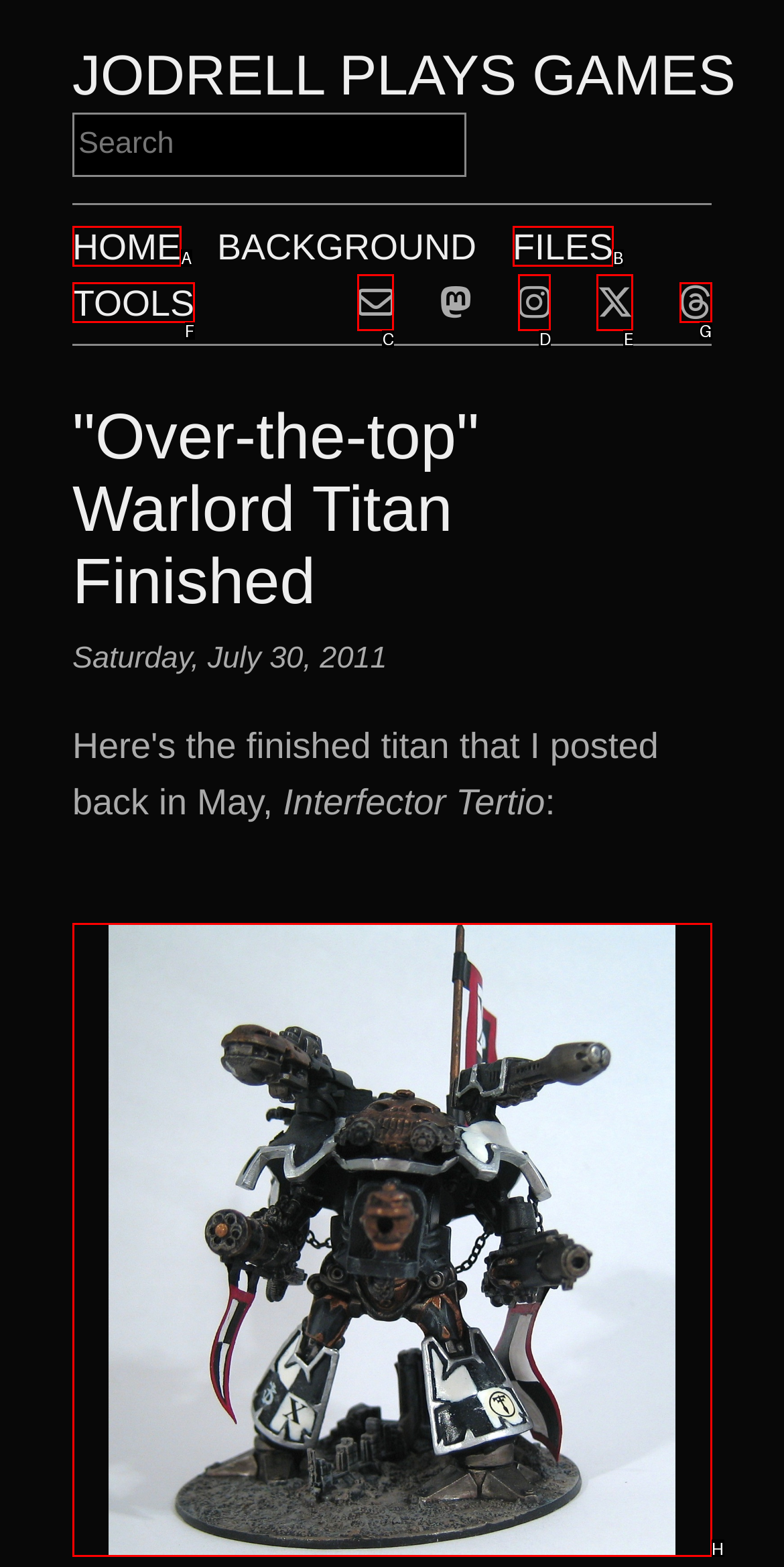Choose the HTML element that aligns with the description: title="Xitter". Indicate your choice by stating the letter.

E